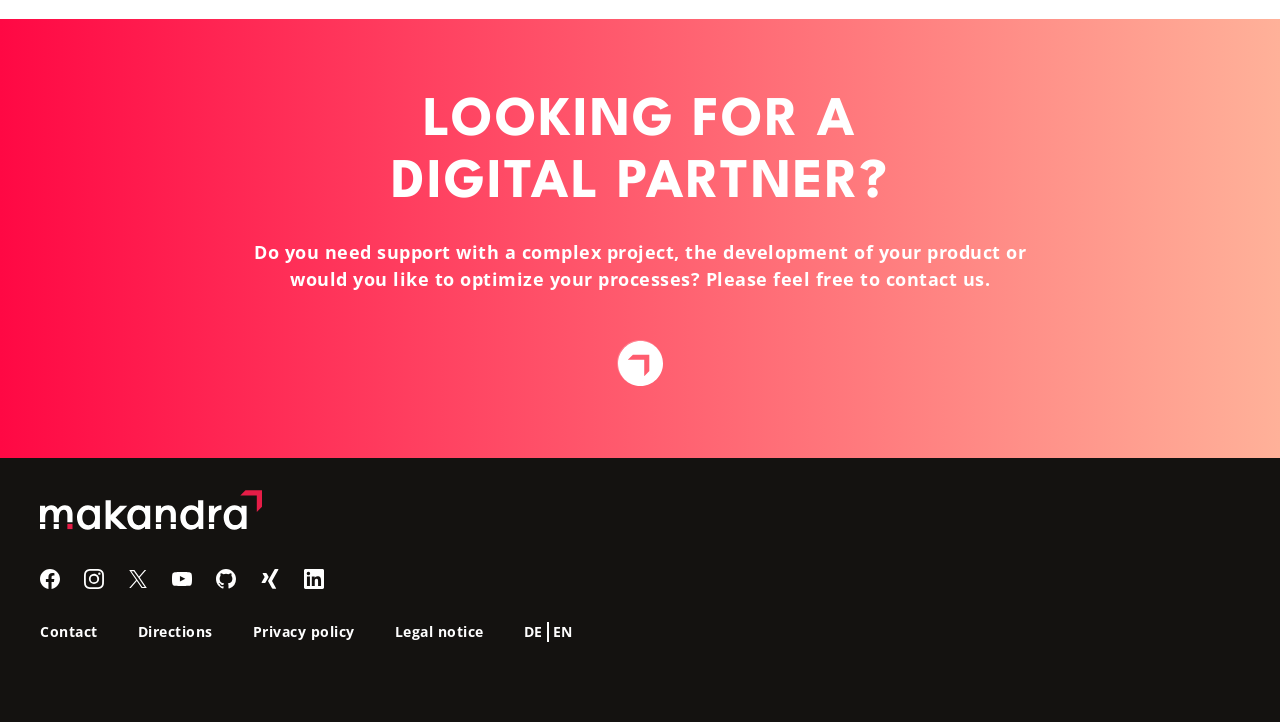Extract the bounding box for the UI element that matches this description: "Clothing |".

None